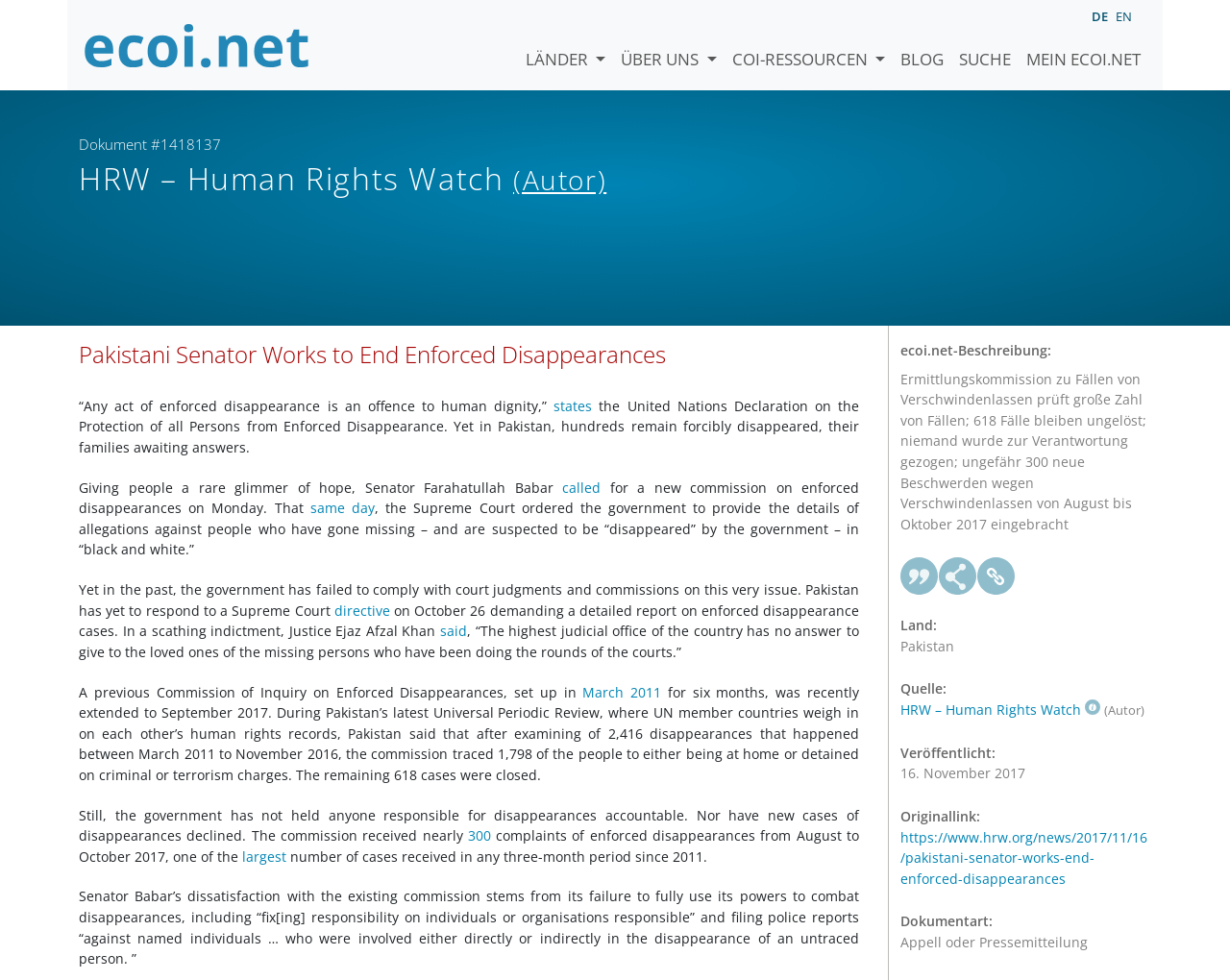Locate the bounding box coordinates of the region to be clicked to comply with the following instruction: "Read the article 'Pakistani Senator Works to End Enforced Disappearances'". The coordinates must be four float numbers between 0 and 1, in the form [left, top, right, bottom].

[0.064, 0.348, 0.698, 0.386]